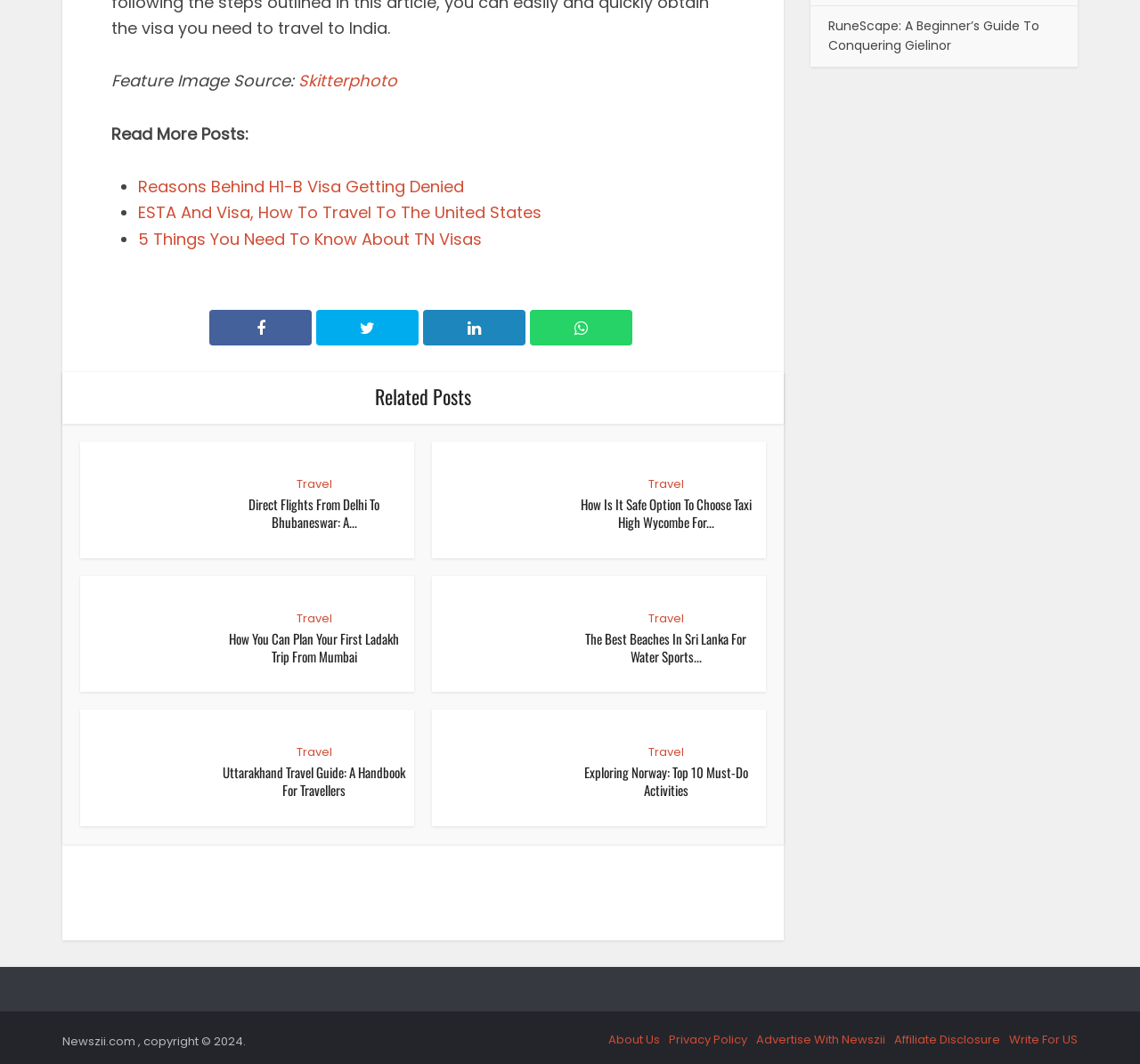What is the copyright year of Newszii.com?
Make sure to answer the question with a detailed and comprehensive explanation.

The copyright year of Newszii.com is mentioned at the bottom of the webpage as 'Newszii.com, copyright © 2024'.